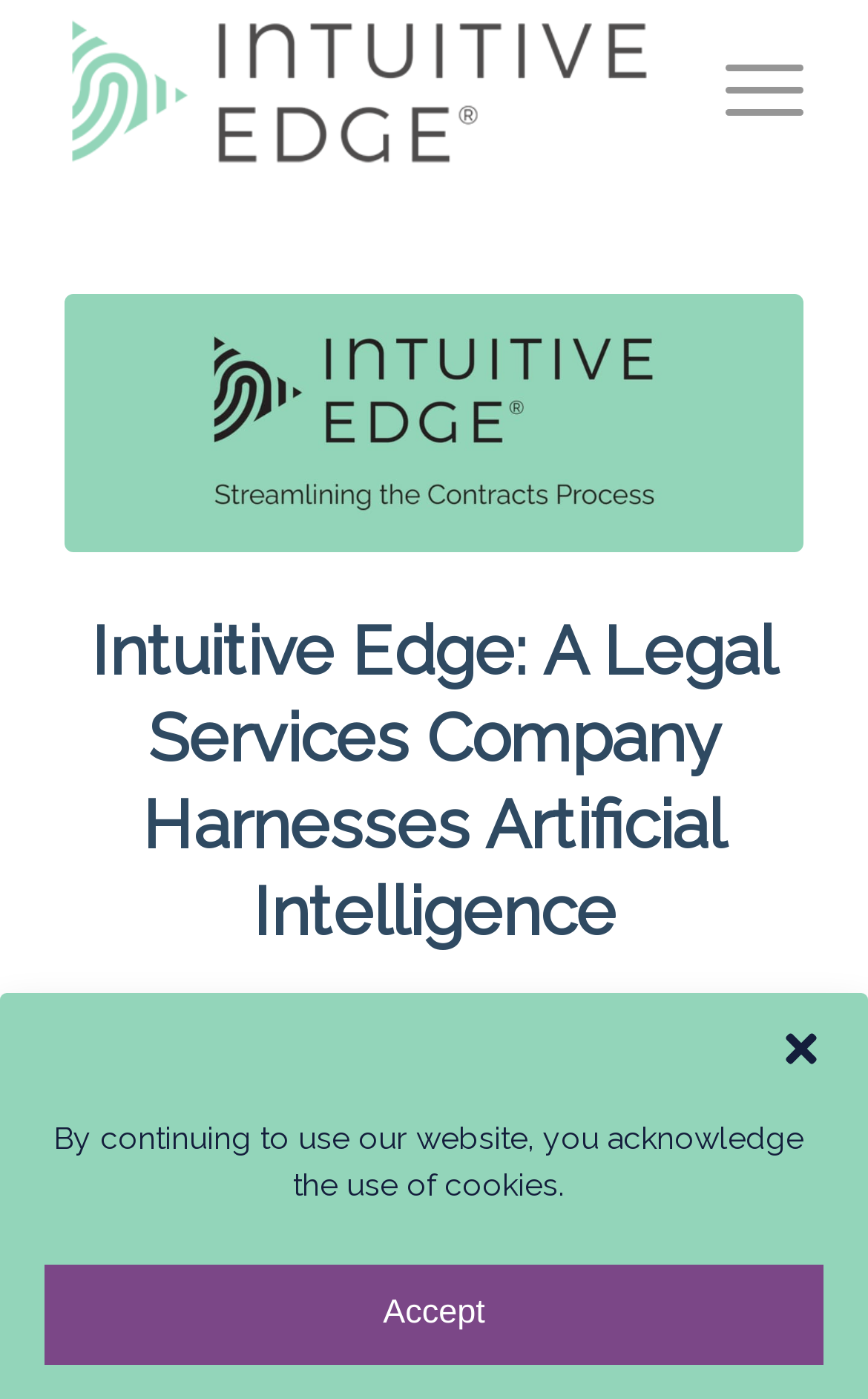Identify the bounding box for the element characterized by the following description: "aria-label="logo-intuitive-edge" title="logo-intuitive-edge"".

[0.075, 0.002, 0.755, 0.129]